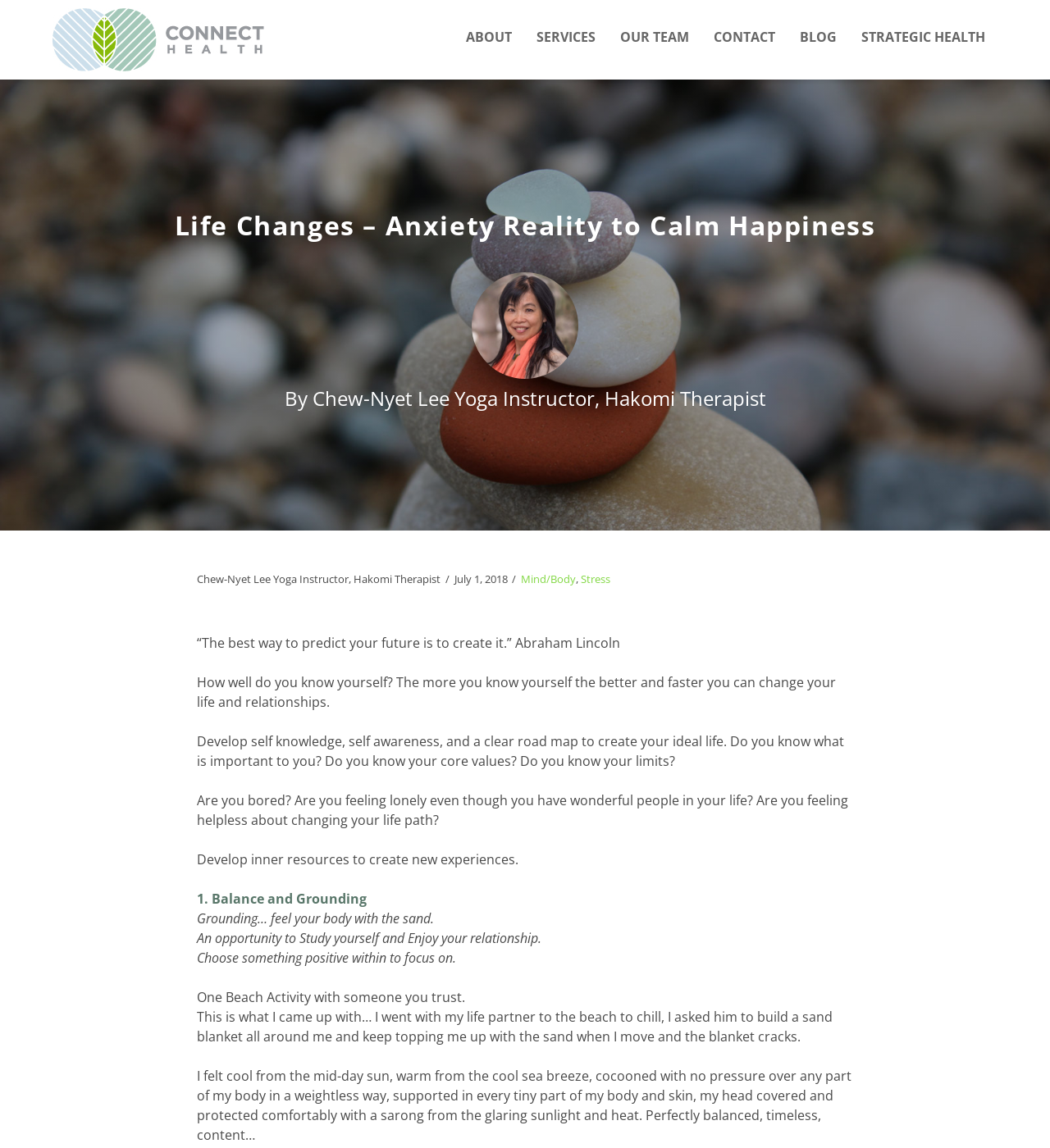Specify the bounding box coordinates of the element's area that should be clicked to execute the given instruction: "Click on the 'STRATEGIC HEALTH' link". The coordinates should be four float numbers between 0 and 1, i.e., [left, top, right, bottom].

[0.809, 0.014, 0.95, 0.051]